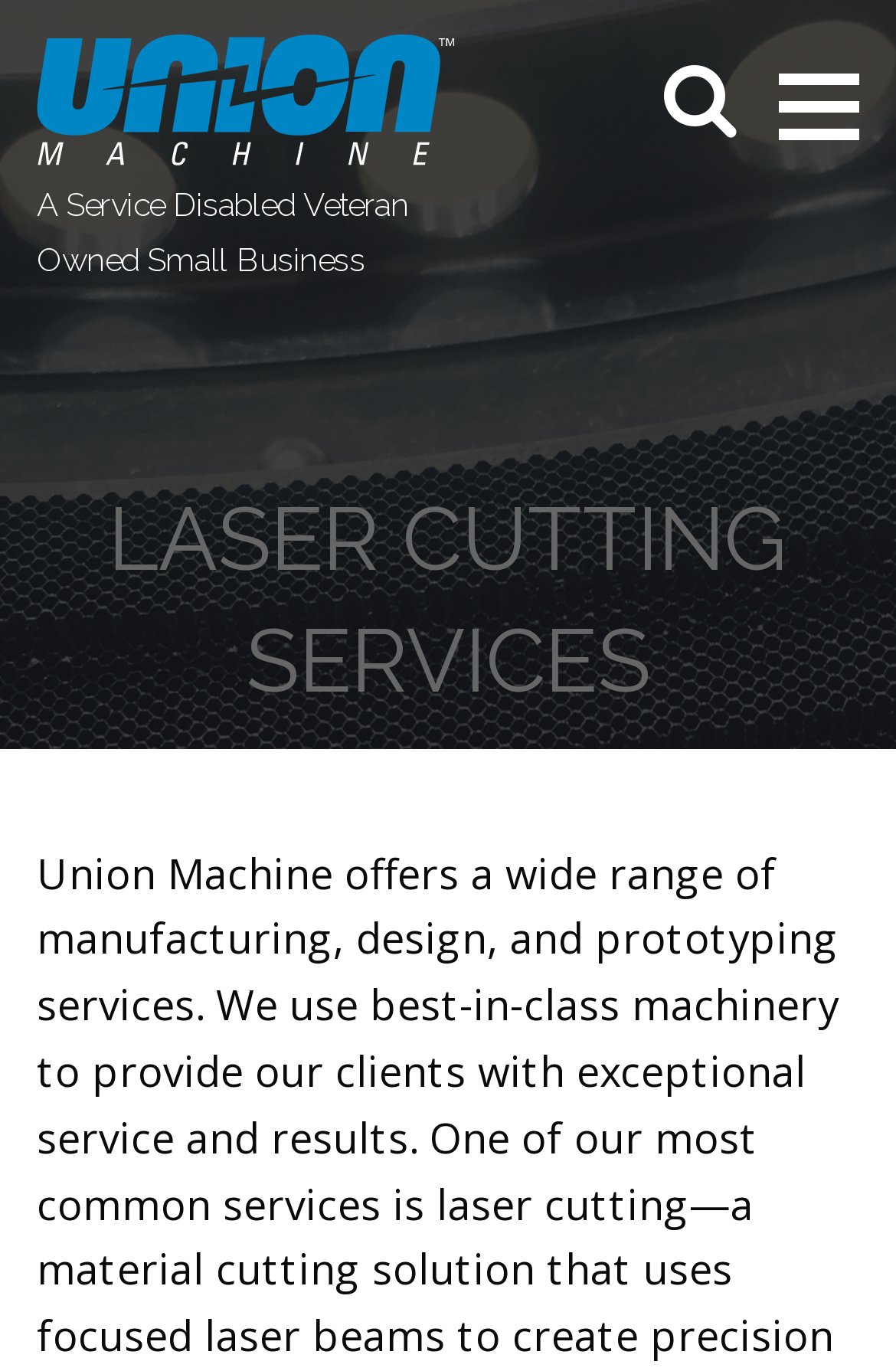Please respond in a single word or phrase: 
What is the main service offered by Union Machine?

Laser Cutting